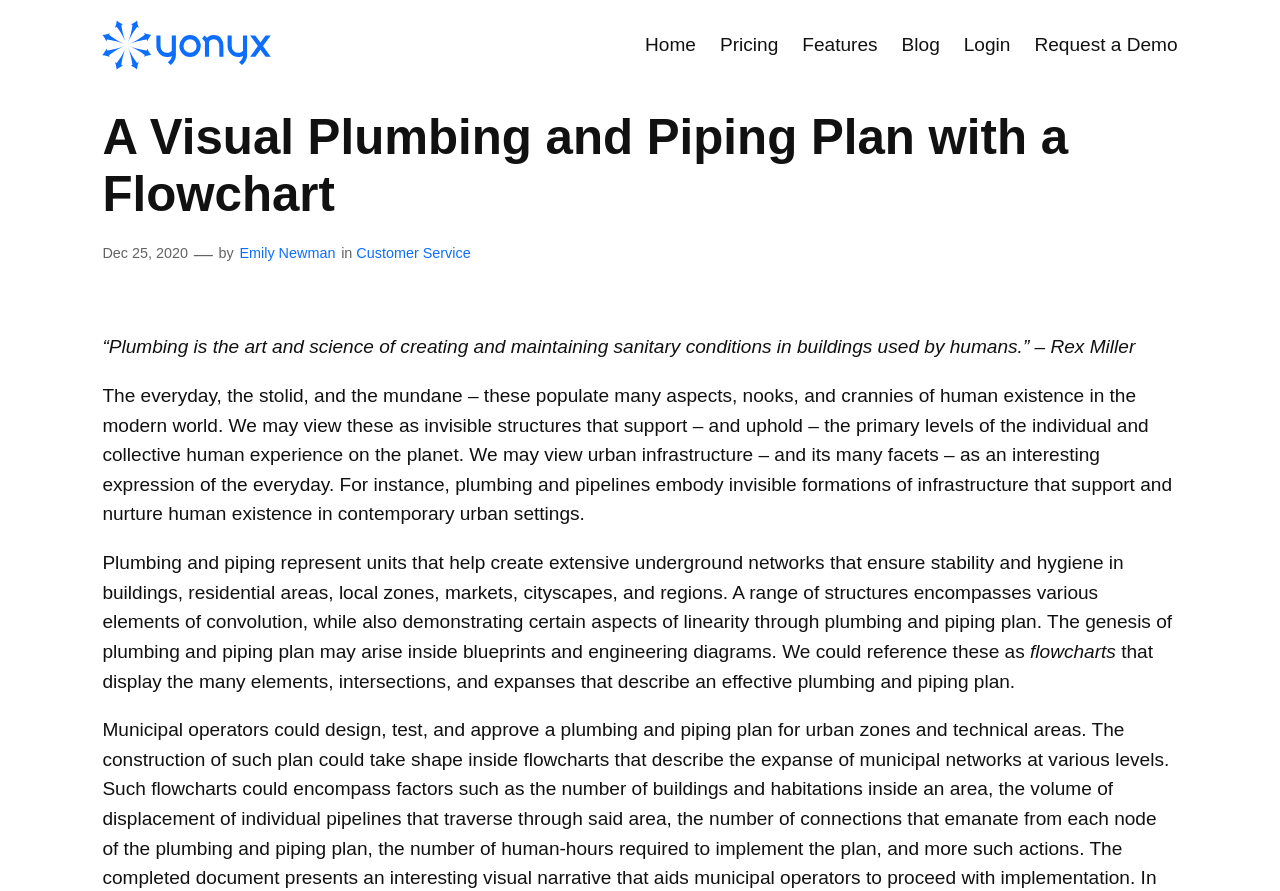Locate the bounding box coordinates of the element's region that should be clicked to carry out the following instruction: "read about the movie The Shallows". The coordinates need to be four float numbers between 0 and 1, i.e., [left, top, right, bottom].

None